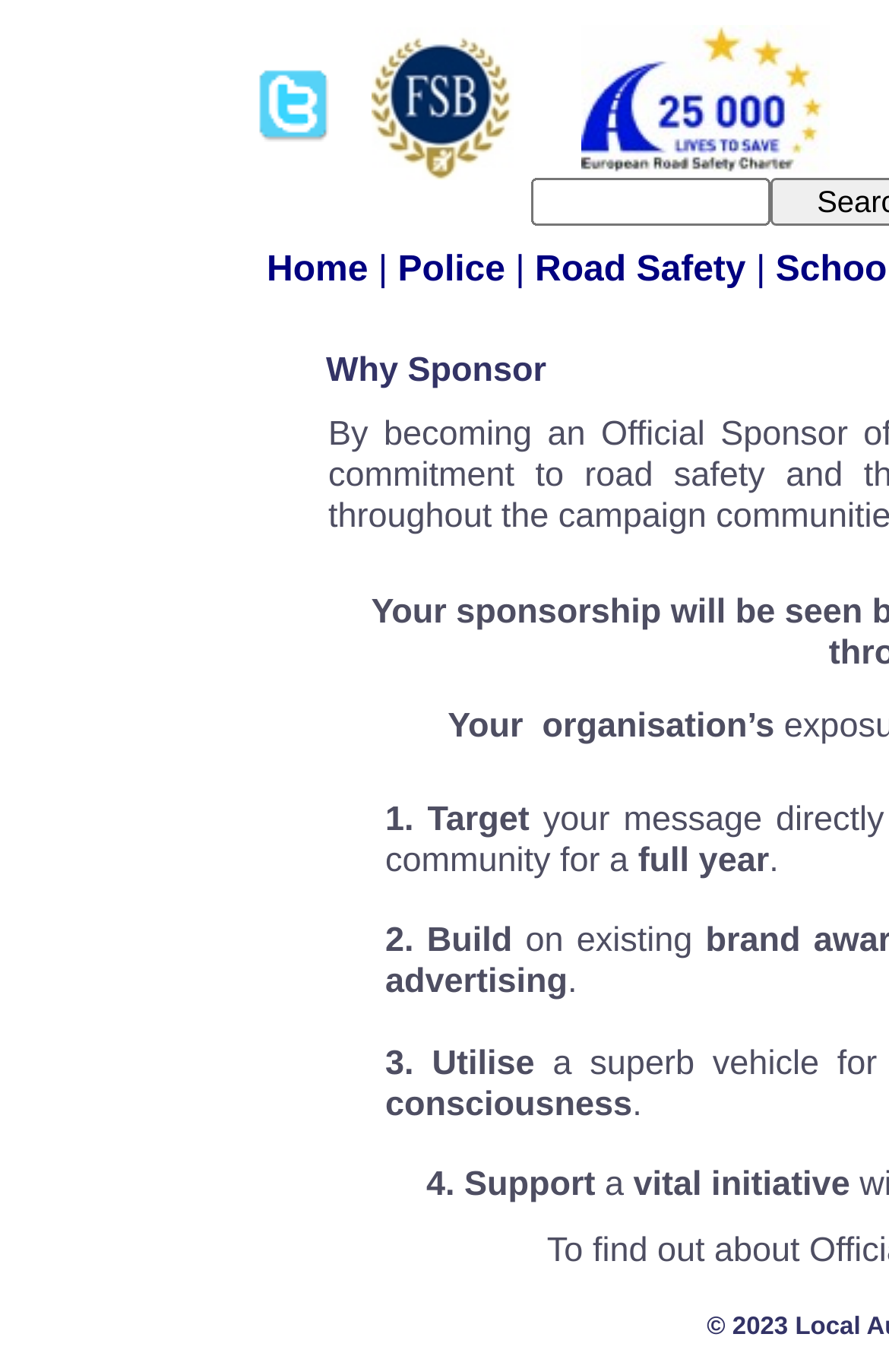Is there a section about sponsorship?
Answer briefly with a single word or phrase based on the image.

Yes